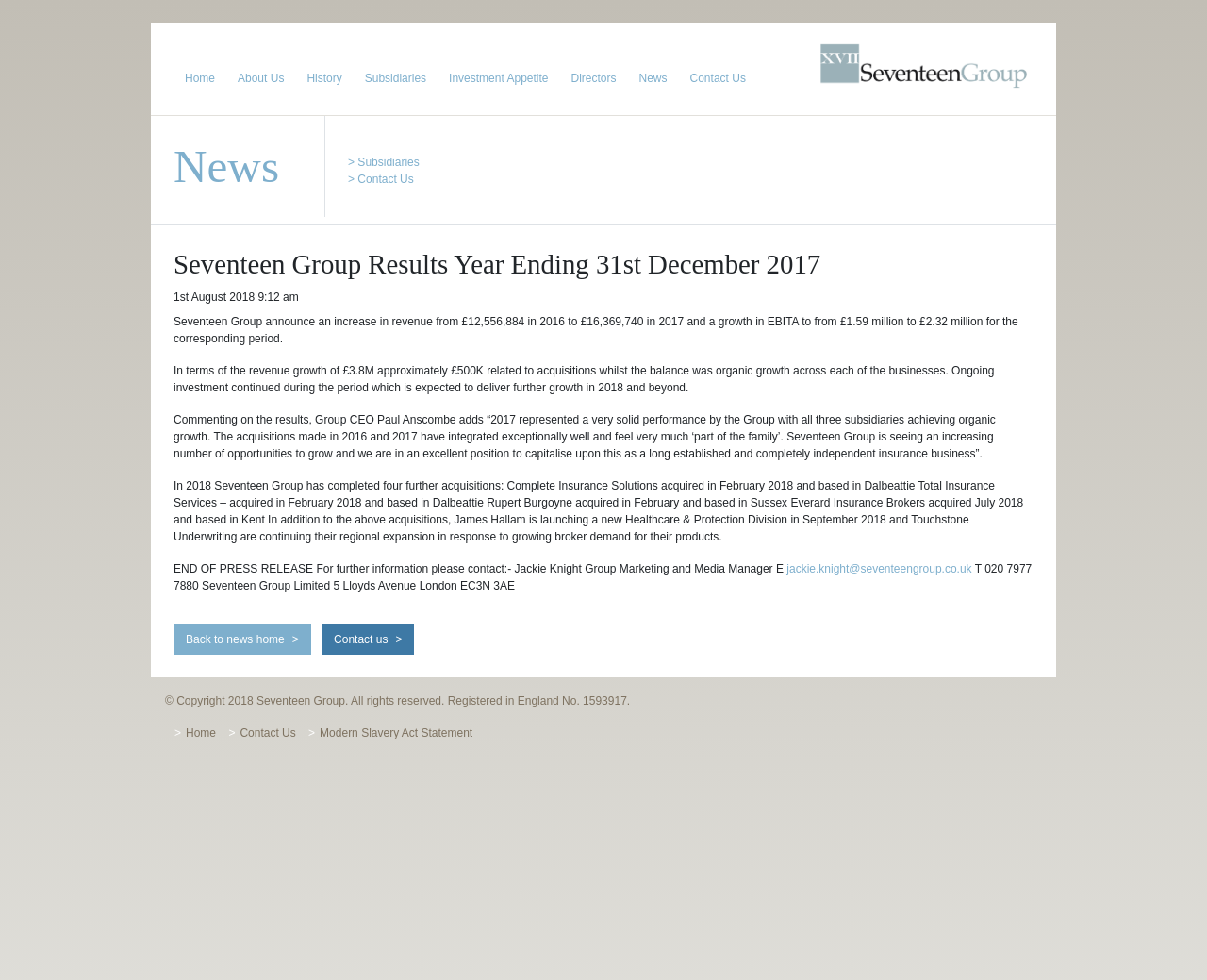Pinpoint the bounding box coordinates of the clickable area needed to execute the instruction: "Click on the Seventeen Group logo". The coordinates should be specified as four float numbers between 0 and 1, i.e., [left, top, right, bottom].

[0.674, 0.038, 0.856, 0.096]